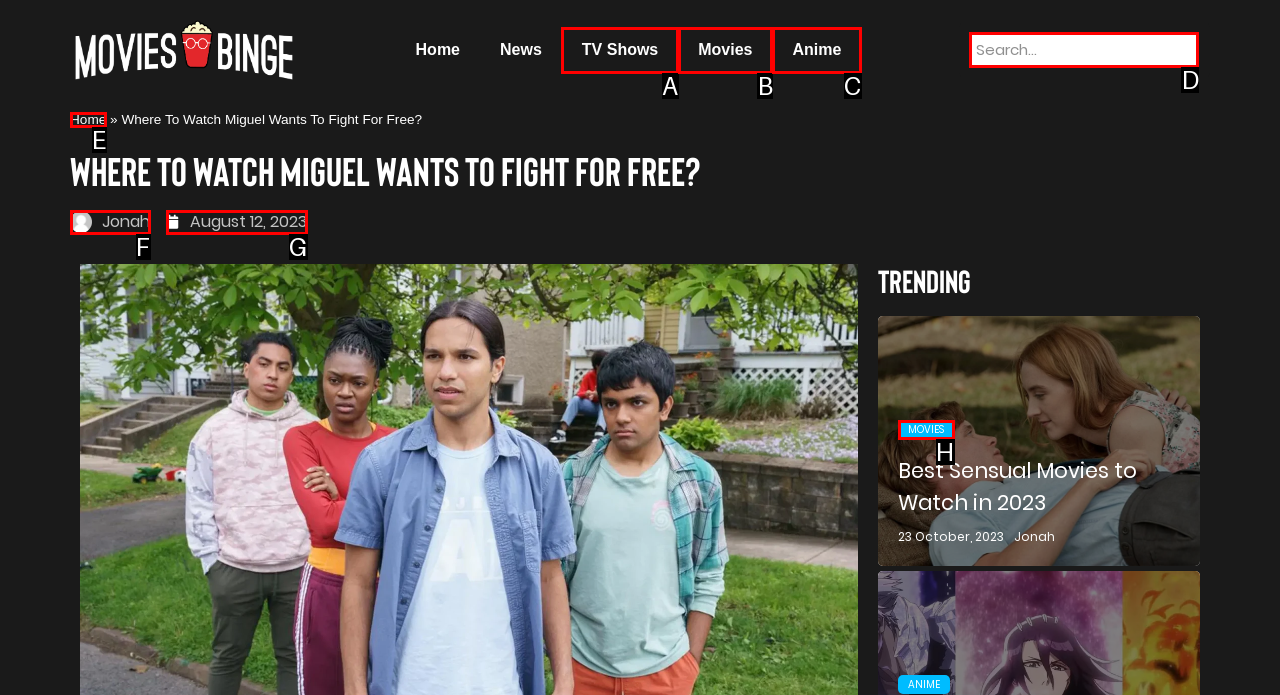Using the given description: Movies, identify the HTML element that corresponds best. Answer with the letter of the correct option from the available choices.

B